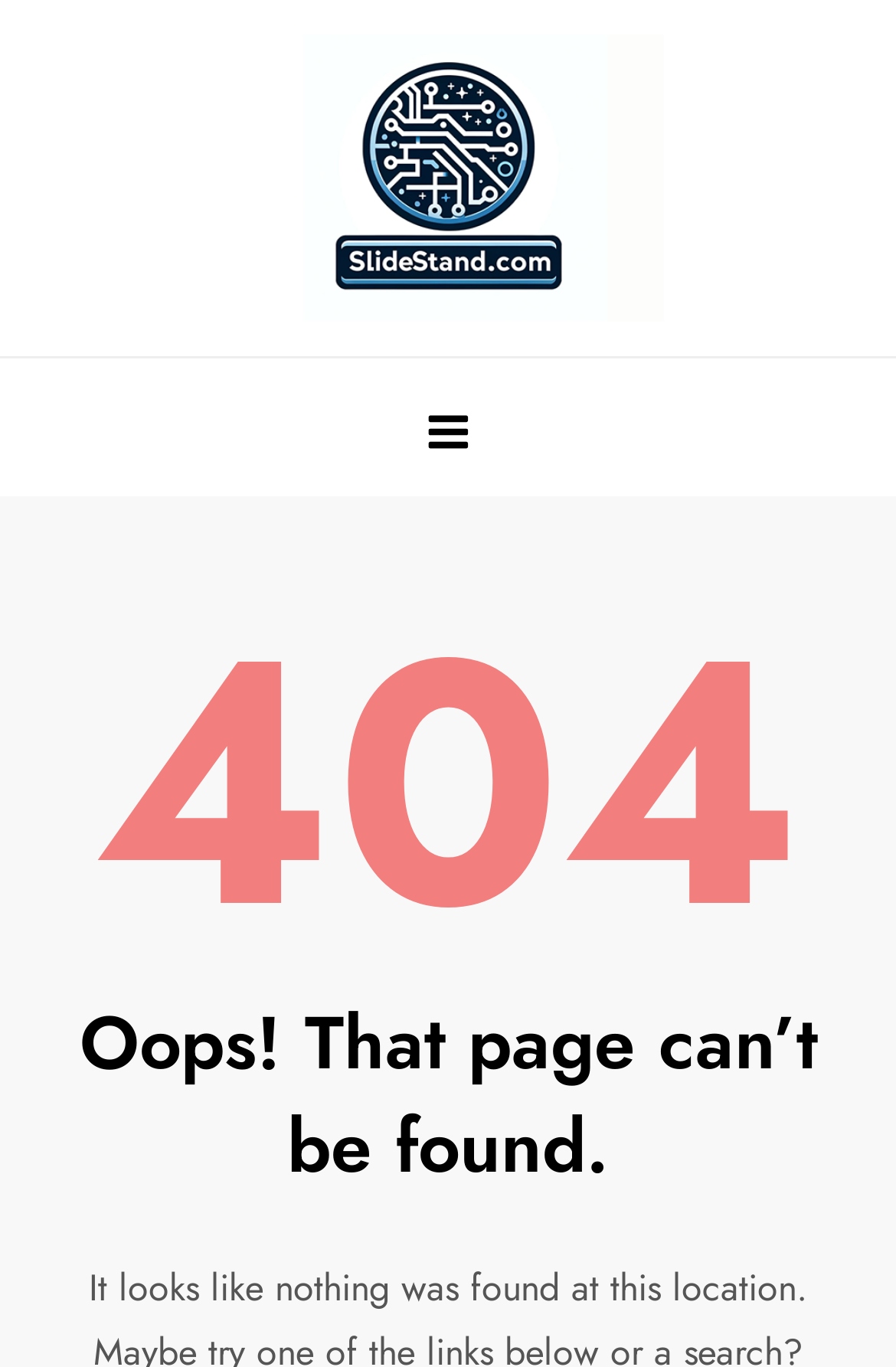Generate a comprehensive description of the webpage.

The webpage displays a "Page not found" error message. At the top left corner, there is a logo image with the text "logo-slidestand" and a link to "SlideStand" next to it. Below these elements, there is a button that controls the primary menu, which is not expanded. 

On the top half of the page, there is a large header section that spans almost the entire width of the page. Within this section, there are two headings. The first heading, "404", is located at the top of this section, and the second heading, "Oops! That page can’t be found.", is positioned below the first one.